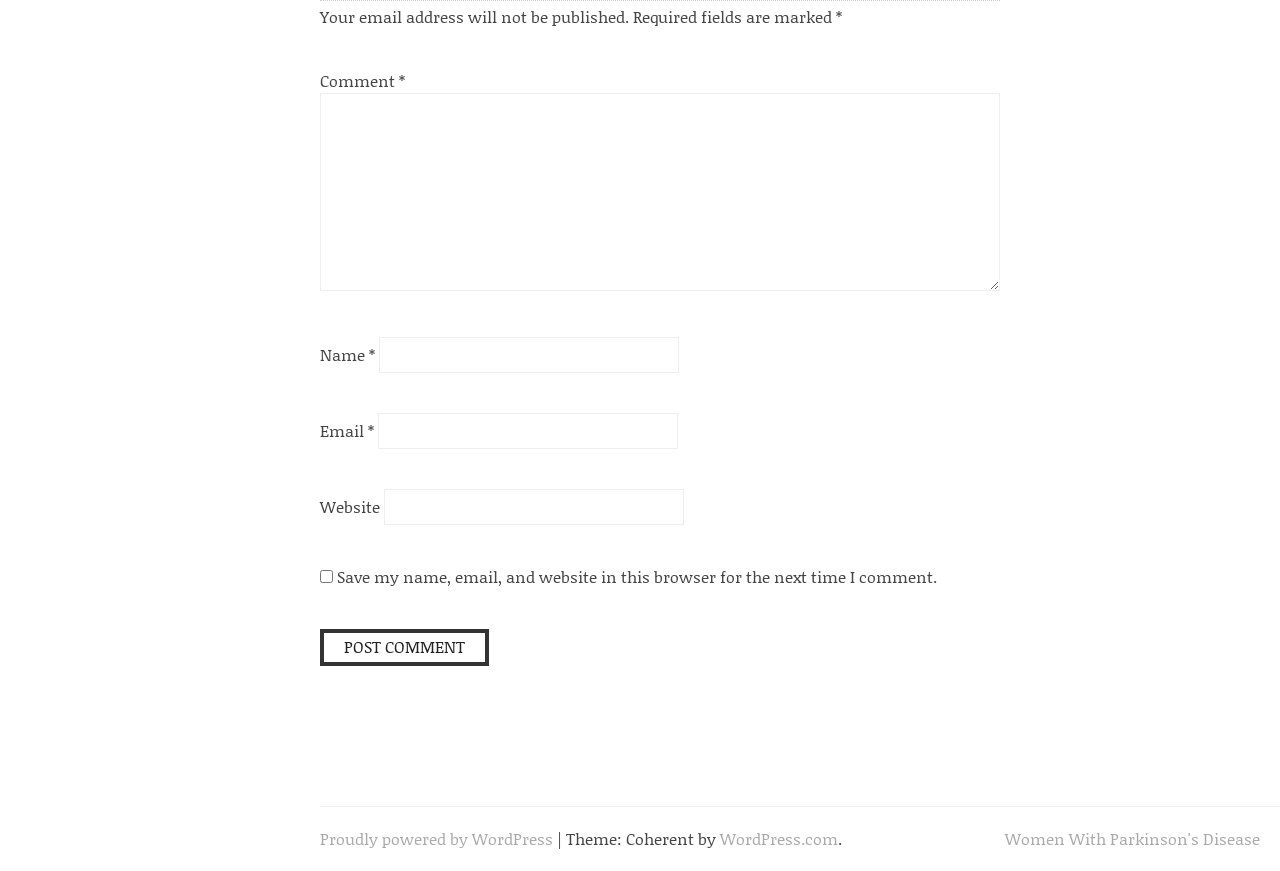Please identify the bounding box coordinates of the area that needs to be clicked to follow this instruction: "Type your name".

[0.296, 0.386, 0.53, 0.428]